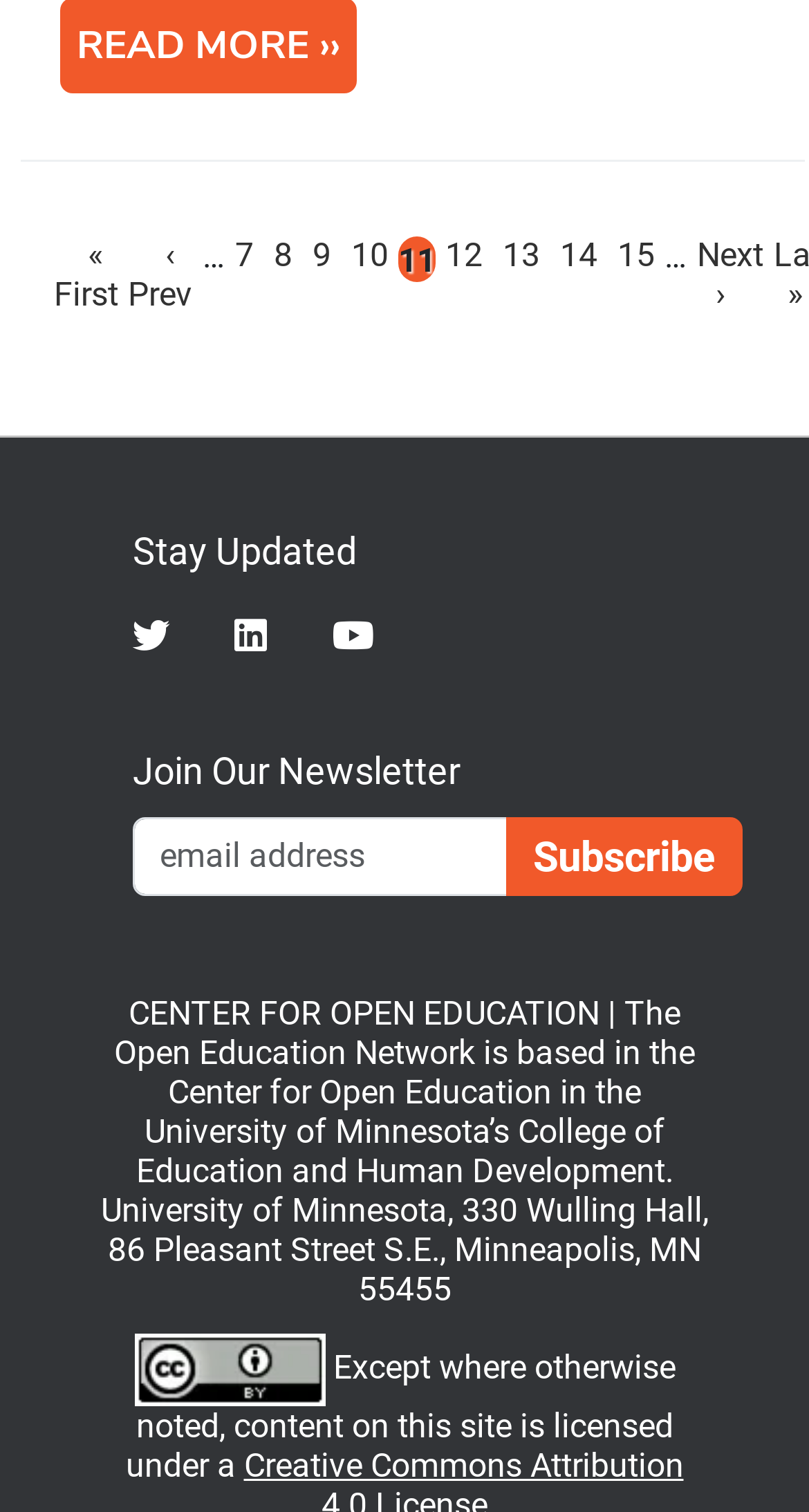Determine the bounding box coordinates of the element that should be clicked to execute the following command: "Go to Kanpai on Facebook".

None